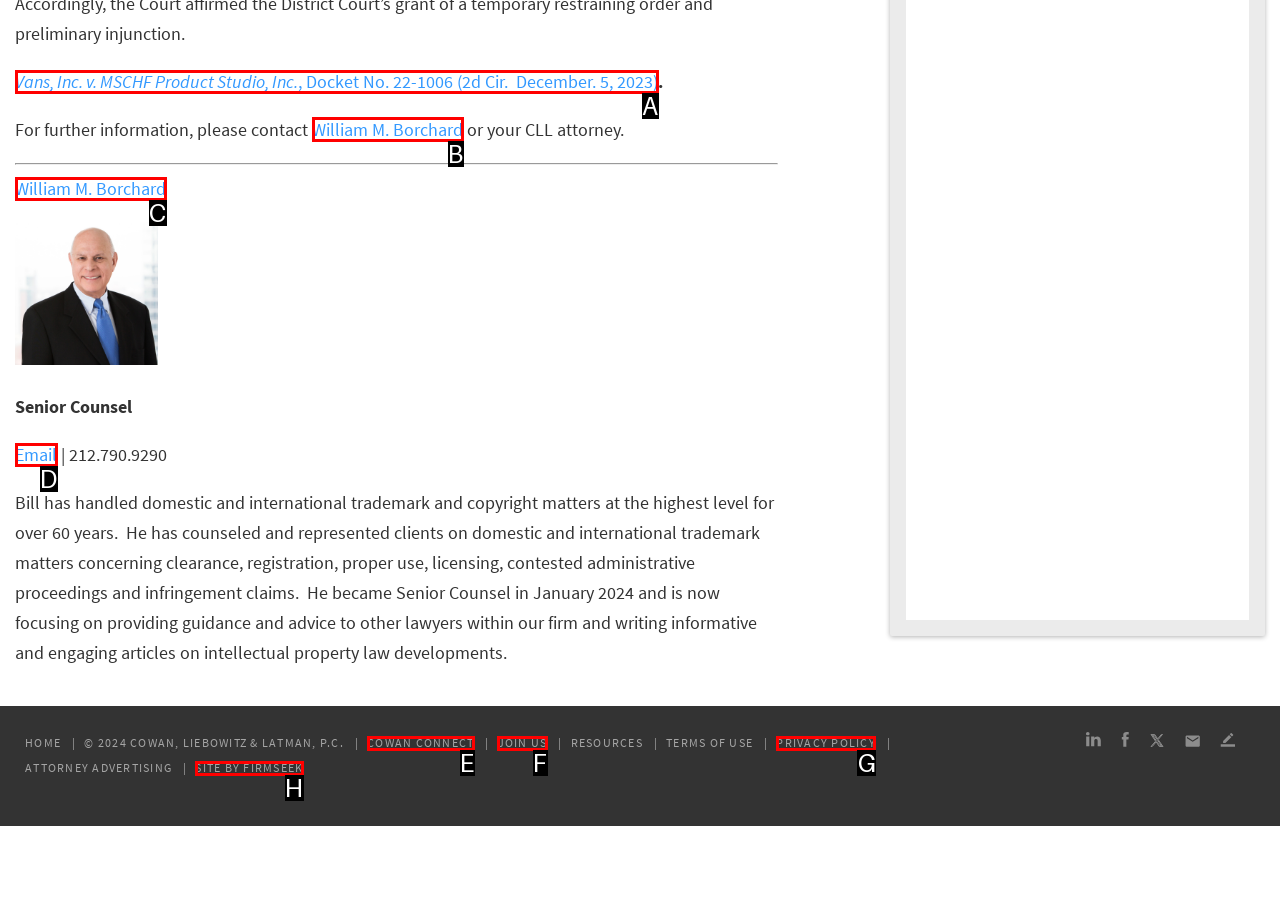For the task: Contact William M. Borchard, tell me the letter of the option you should click. Answer with the letter alone.

B